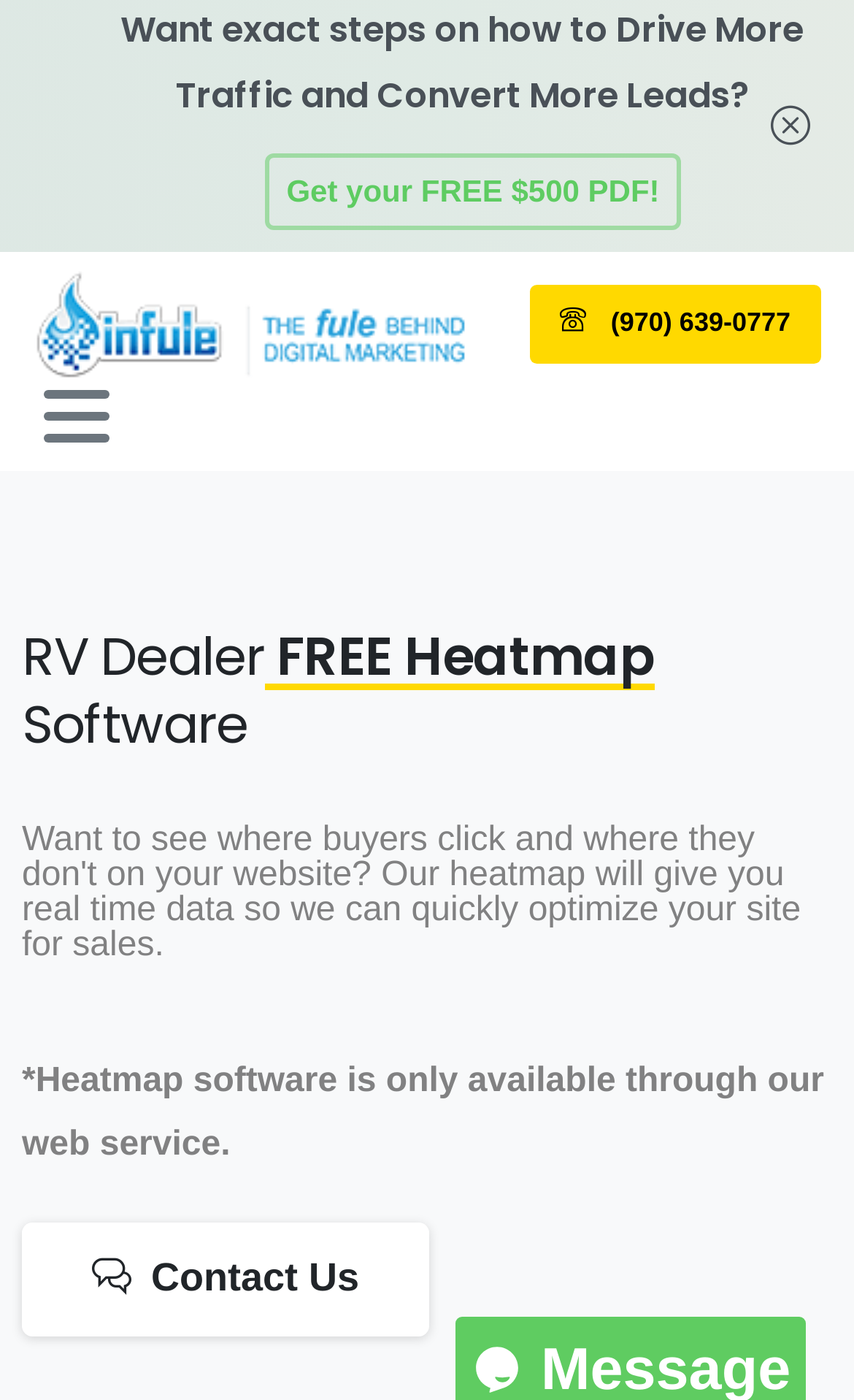Elaborate on the webpage's design and content in a detailed caption.

The webpage is about RV Dealer Heatmap Service, with a focus on helping customers improve their website's conversion rates. At the top right corner, there is a link with a icon, likely a social media or settings button. Below it, a prominent static text element asks a question, "Want exact steps on how to Drive More Traffic and Convert More Leads?" 

To the right of this text, a call-to-action link "Get your FREE $500 PDF!" is positioned. On the left side, there is a link to "RV Dealer Web Design" accompanied by an image with the same name. Below this link, a phone number "(970) 639-0777" is displayed as a link.

A button to "Toggle navigation" is located on the left side, which controls a navigation menu. The main heading of the page, "RV Dealer FREE Heatmap Software", is centered and prominent. Below it, a static text element provides additional information, "*Heatmap software is only available through our web service." At the bottom left, a "Contact Us" link is positioned.